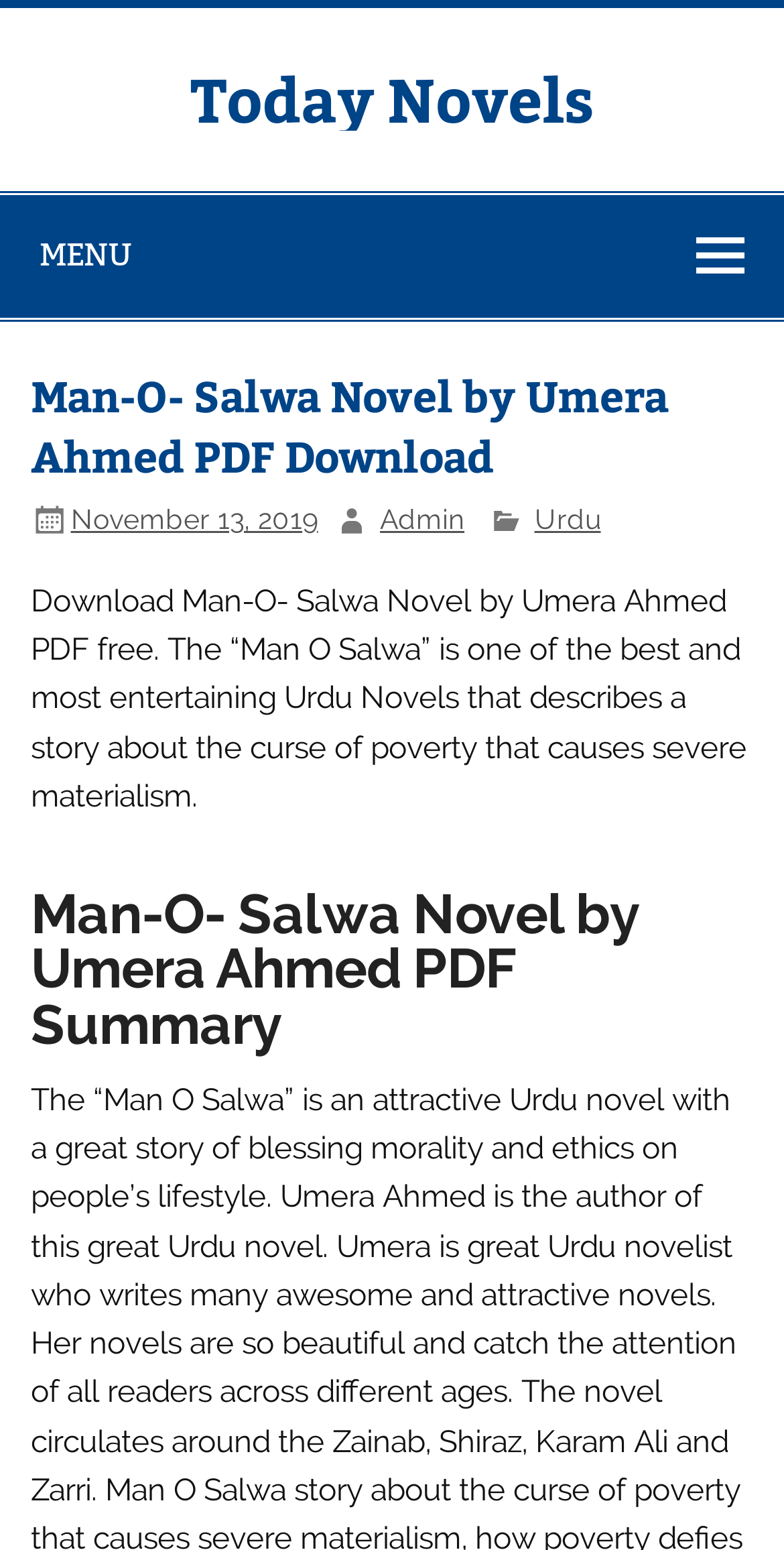What is the theme of the novel?
Please provide a single word or phrase as your answer based on the screenshot.

Curse of poverty